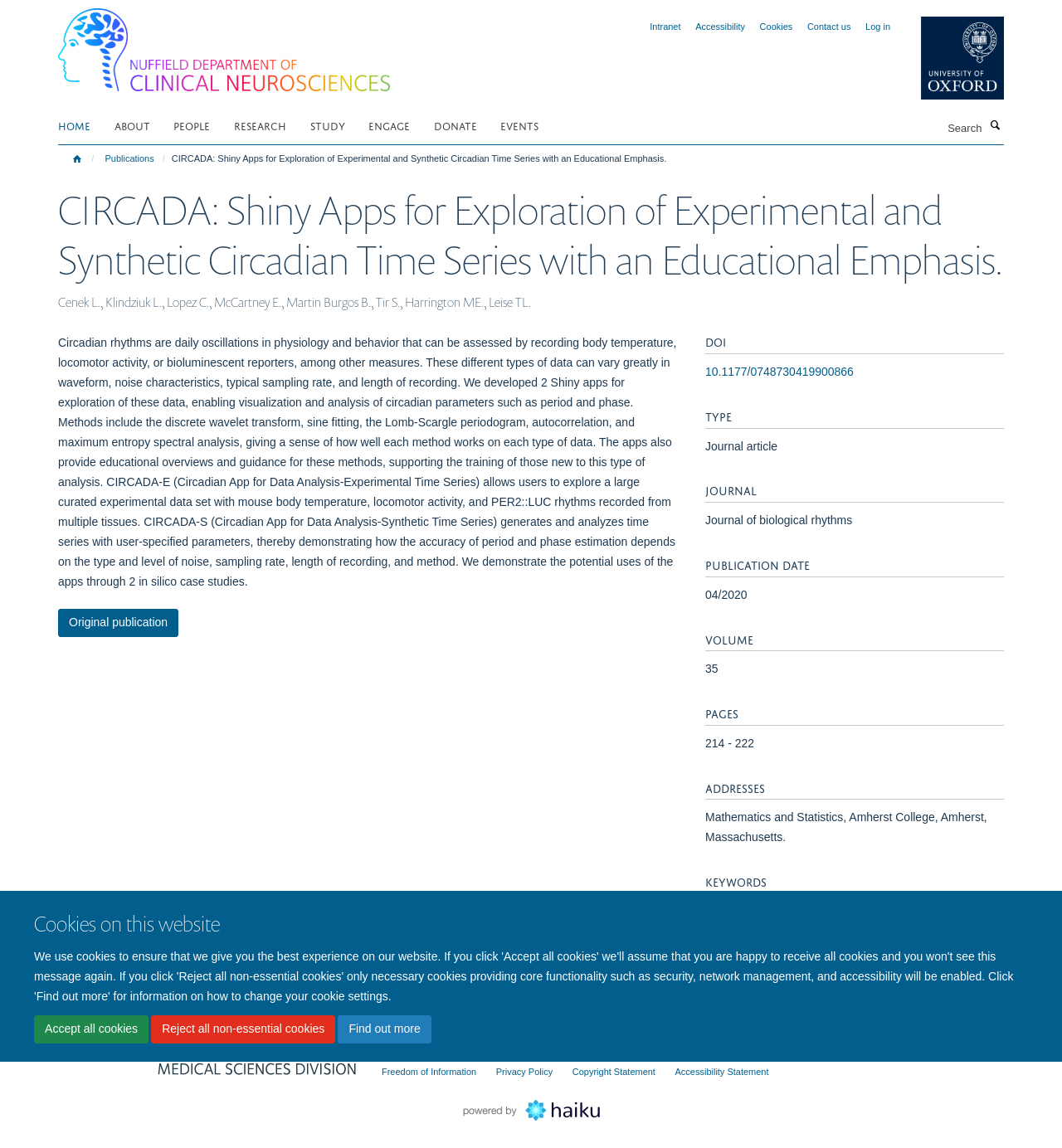Please locate the bounding box coordinates for the element that should be clicked to achieve the following instruction: "Search for something". Ensure the coordinates are given as four float numbers between 0 and 1, i.e., [left, top, right, bottom].

[0.816, 0.102, 0.929, 0.122]